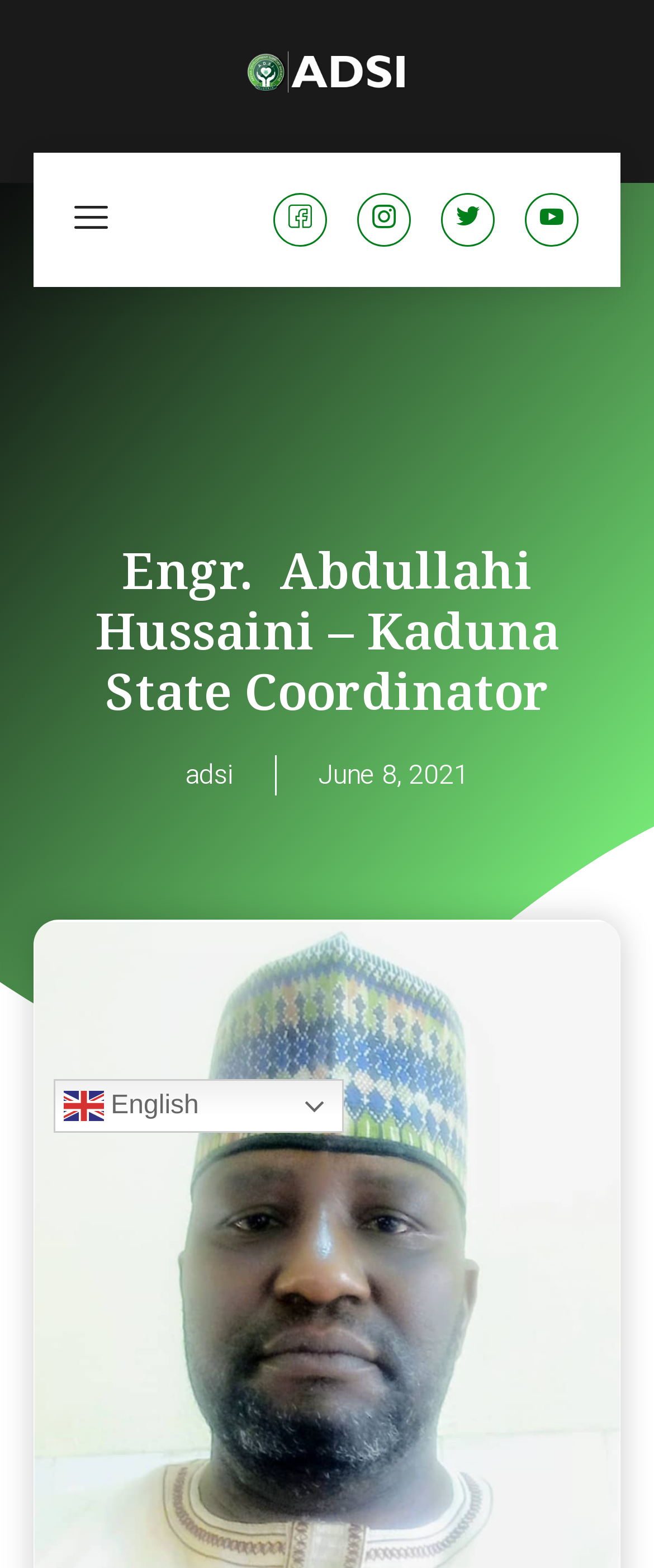Please determine the bounding box coordinates for the element with the description: "aria-label="YouTube"".

[0.803, 0.123, 0.885, 0.157]